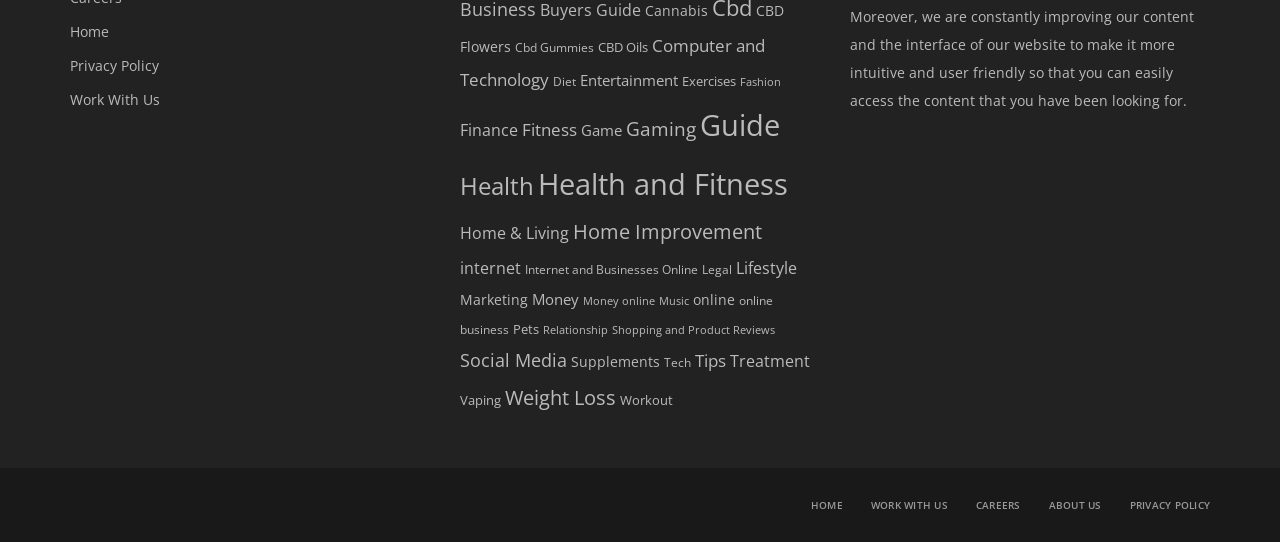Locate the bounding box coordinates of the item that should be clicked to fulfill the instruction: "View 'Health and Fitness' articles".

[0.42, 0.303, 0.616, 0.375]